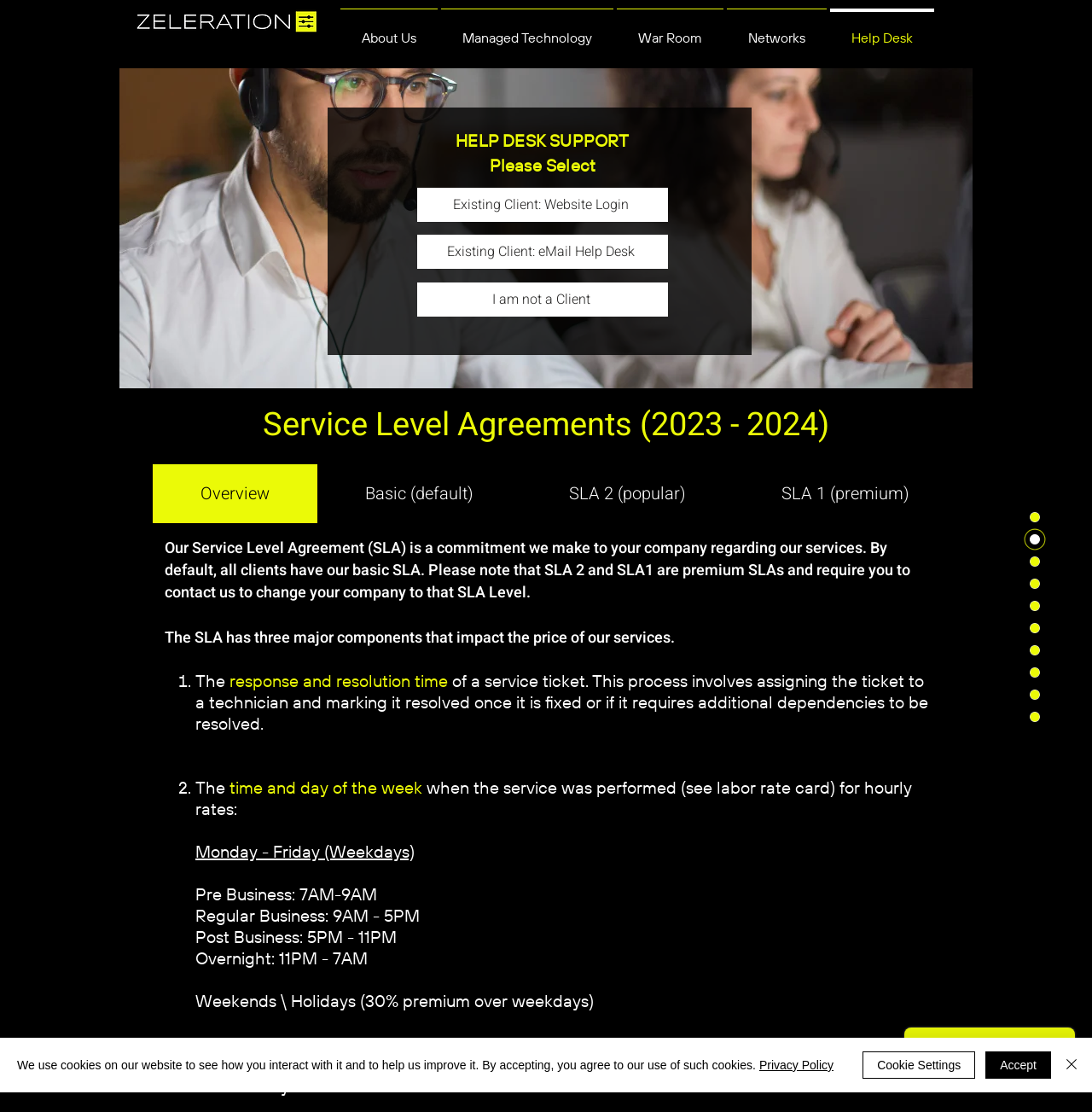Please determine the bounding box coordinates of the area that needs to be clicked to complete this task: 'Click the Zeleration Logo'. The coordinates must be four float numbers between 0 and 1, formatted as [left, top, right, bottom].

[0.124, 0.008, 0.291, 0.032]